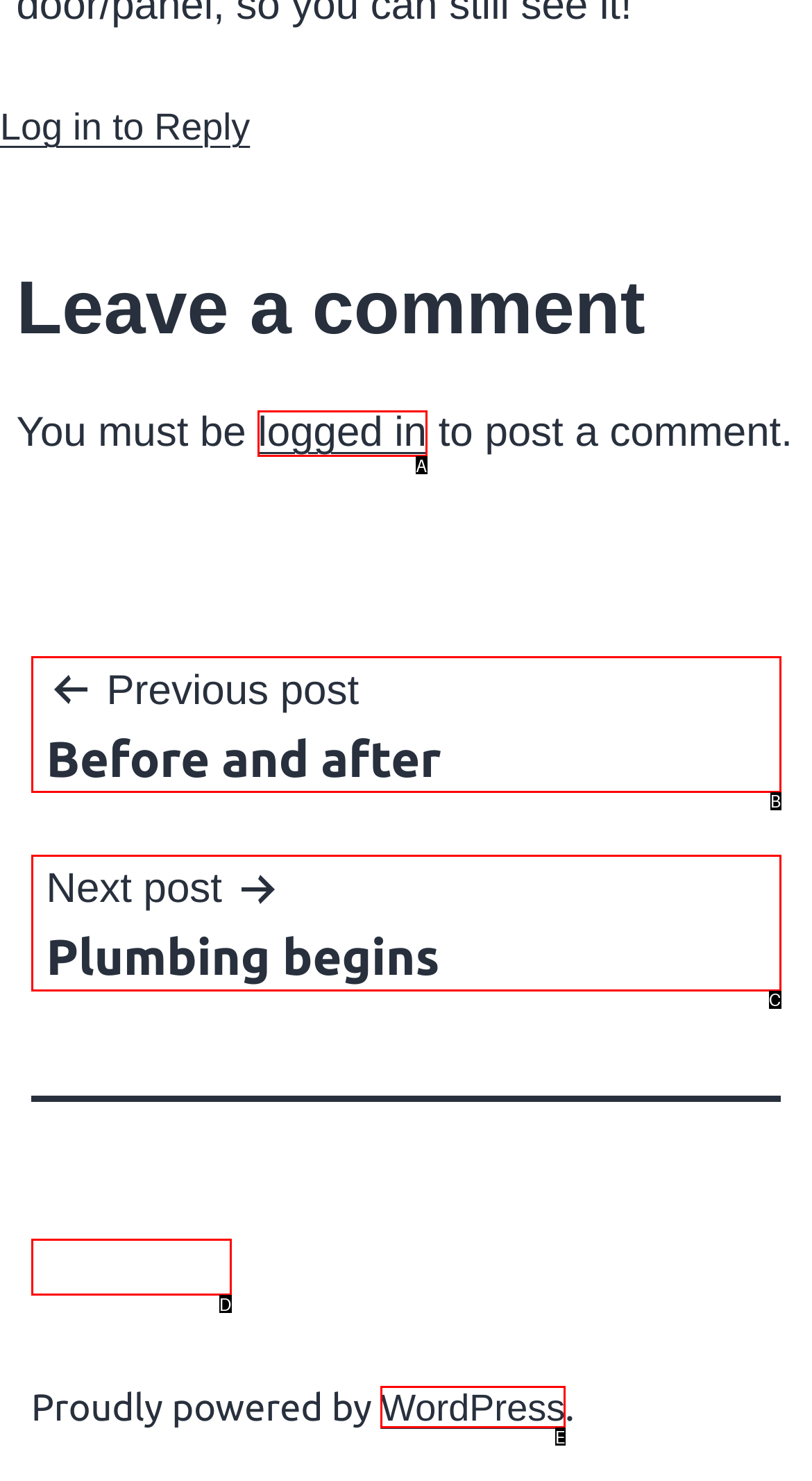Identify the HTML element that corresponds to the following description: Next postPlumbing begins Provide the letter of the best matching option.

C